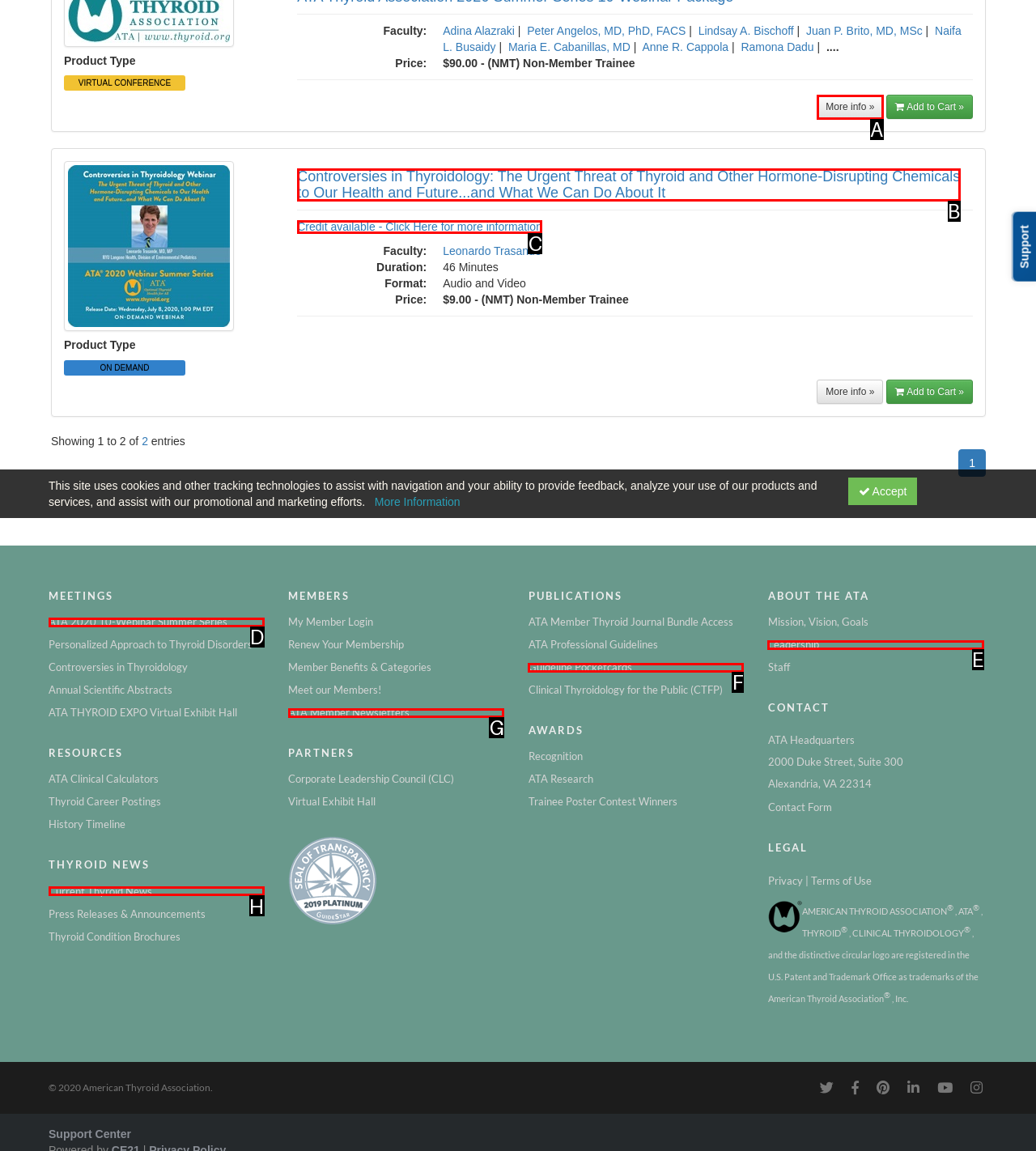Which lettered option matches the following description: More info »
Provide the letter of the matching option directly.

A